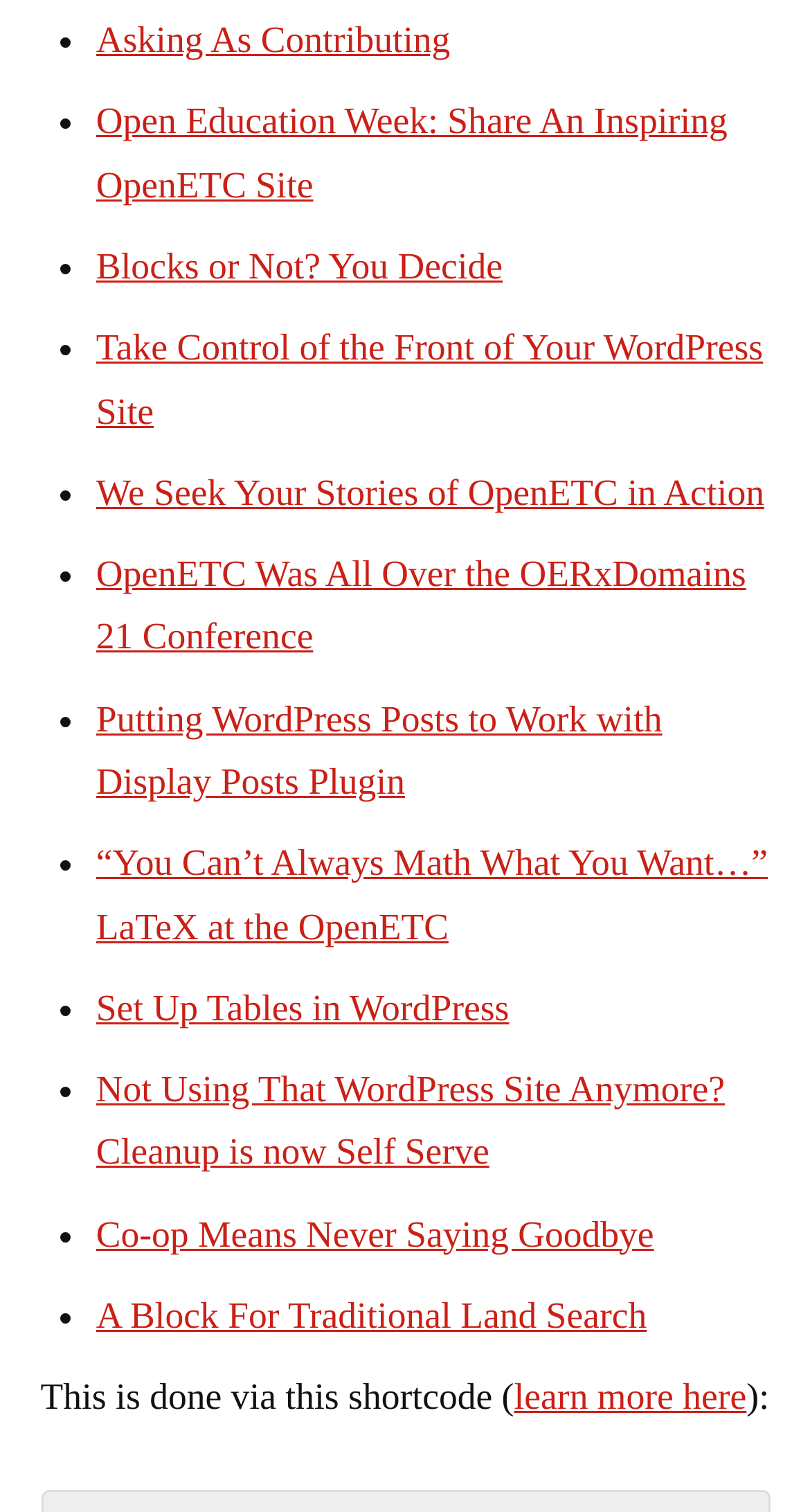Using the details from the image, please elaborate on the following question: How many links are on this webpage?

I counted the number of link elements on the webpage, which are the clickable text elements. There are 15 links on this webpage.